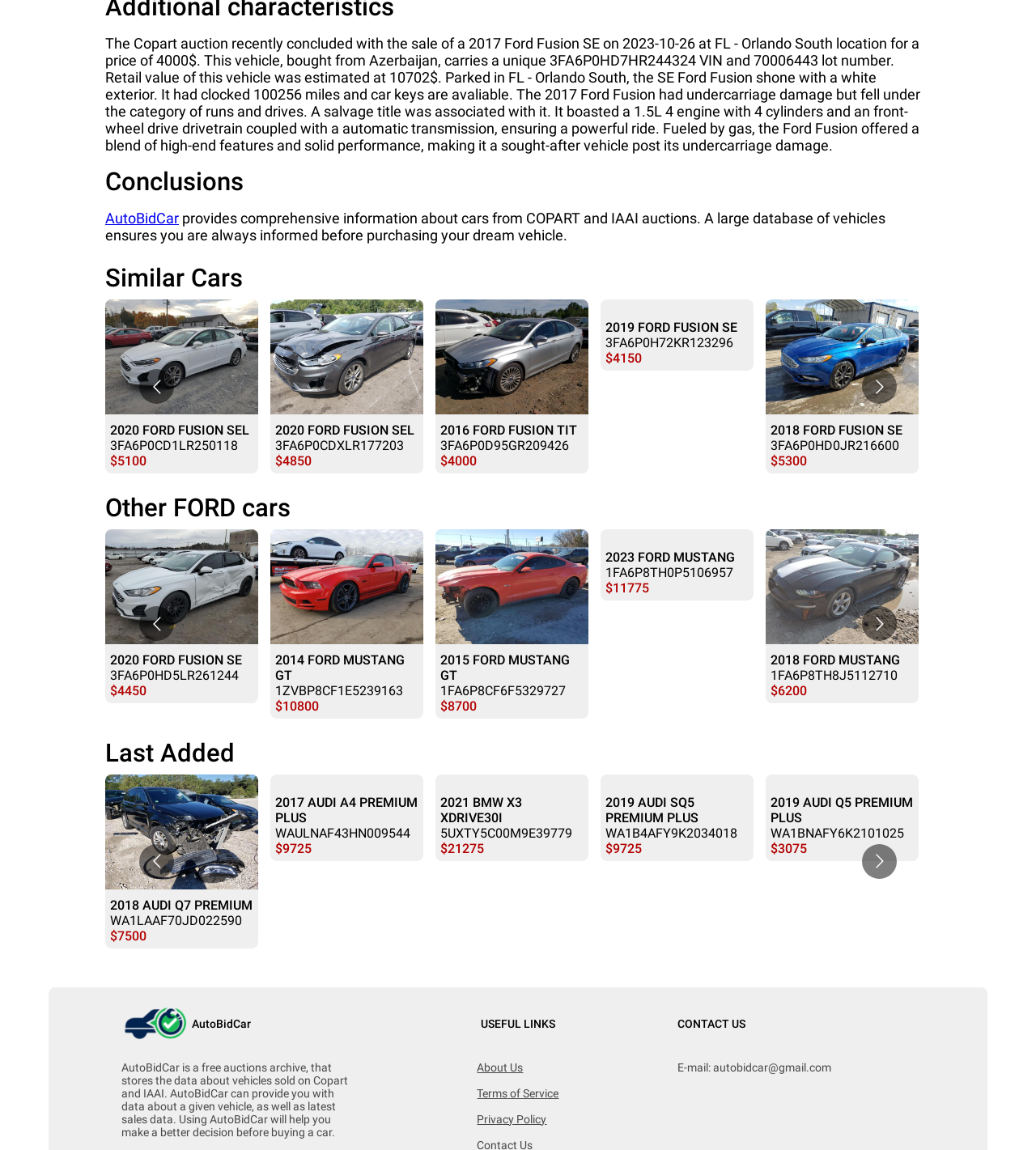Please specify the bounding box coordinates in the format (top-left x, top-left y, bottom-right x, bottom-right y), with all values as floating point numbers between 0 and 1. Identify the bounding box of the UI element described by: aria-label="Twitter" title="Share on Twitter"

None